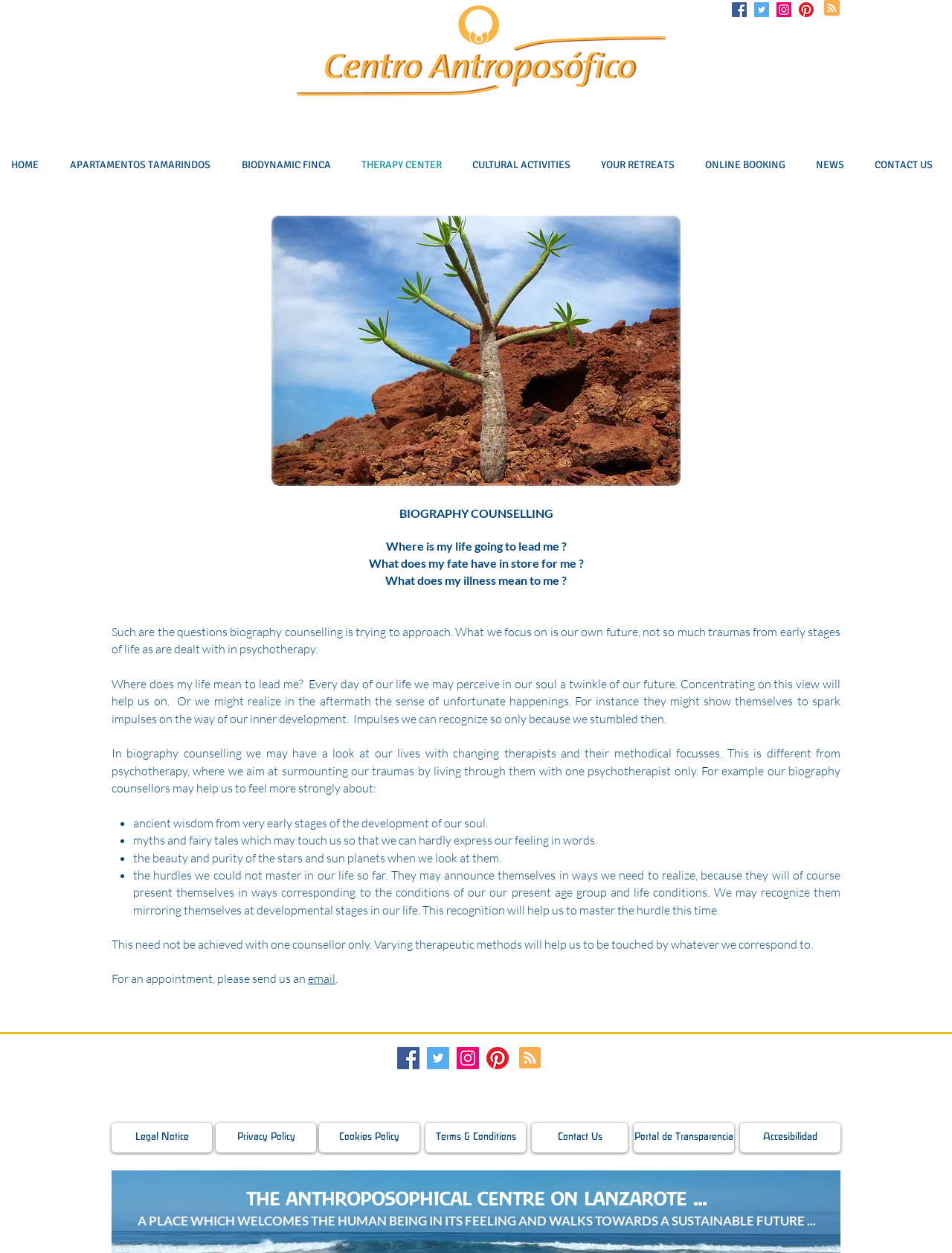Show the bounding box coordinates for the HTML element as described: "aria-label="Twitter Social Icon"".

[0.448, 0.835, 0.472, 0.853]